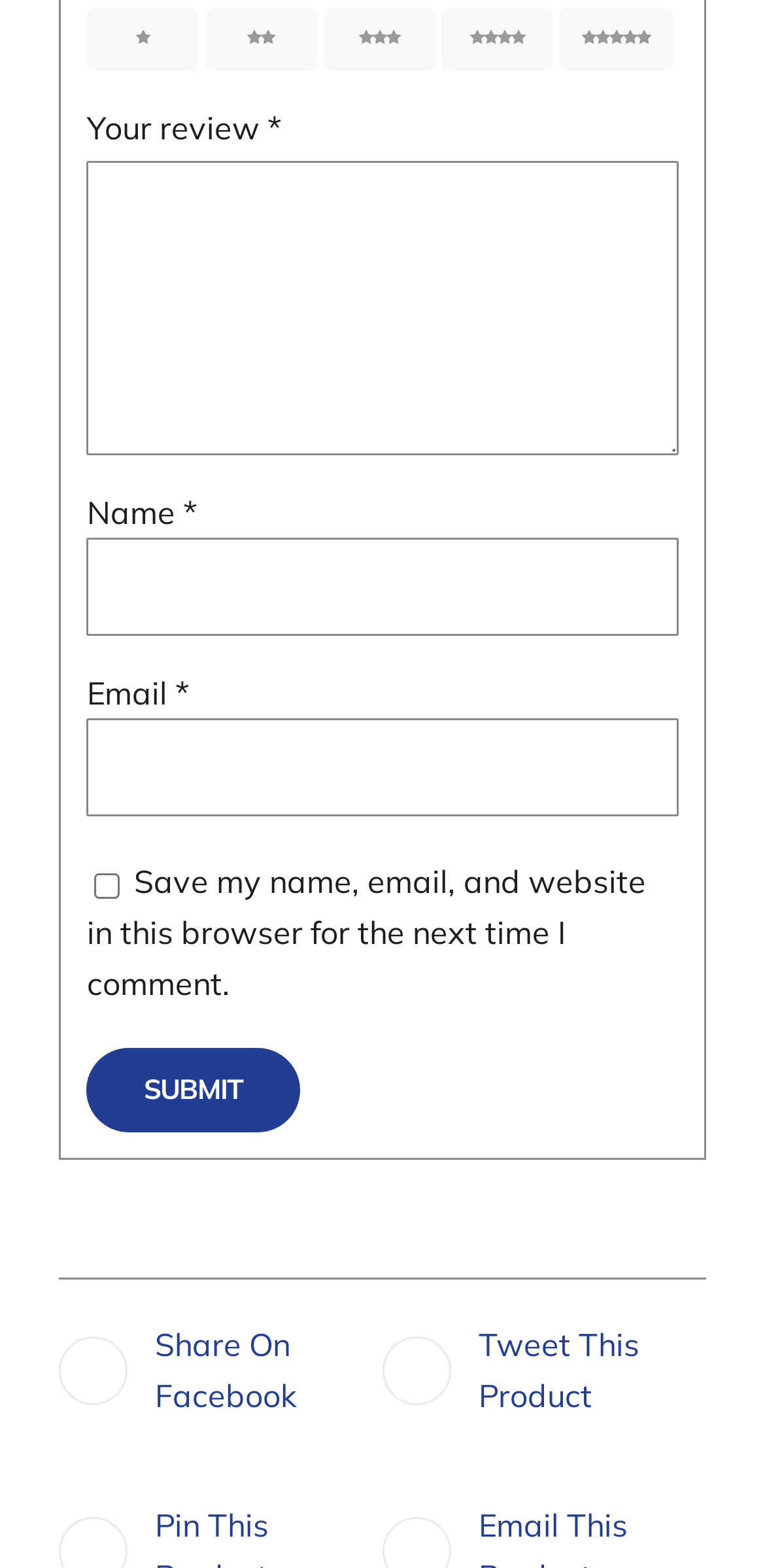Provide the bounding box coordinates in the format (top-left x, top-left y, bottom-right x, bottom-right y). All values are floating point numbers between 0 and 1. Determine the bounding box coordinate of the UI element described as: 5

[0.732, 0.005, 0.879, 0.045]